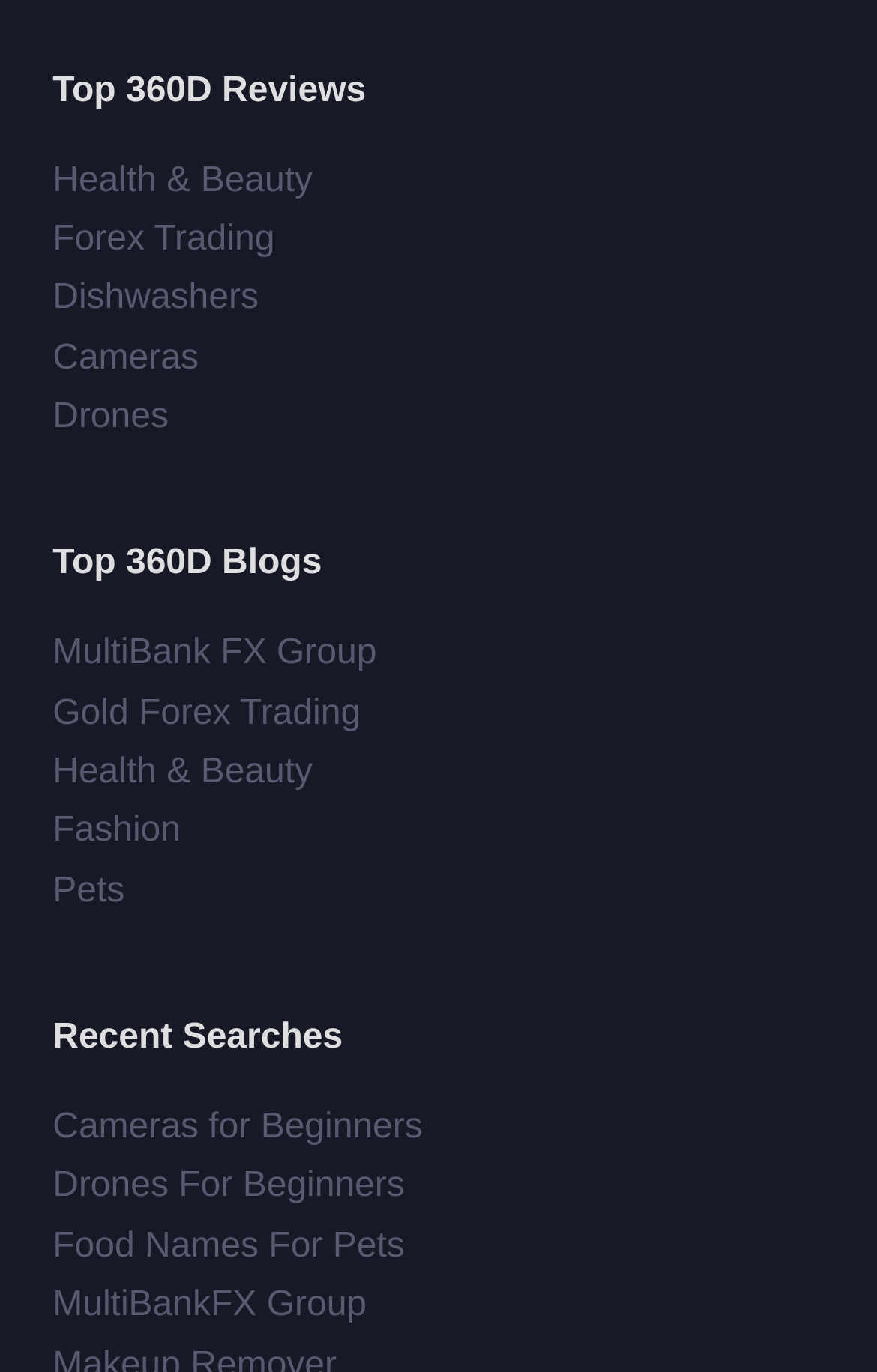Specify the bounding box coordinates for the region that must be clicked to perform the given instruction: "View Top 360D Blogs".

[0.06, 0.392, 0.94, 0.432]